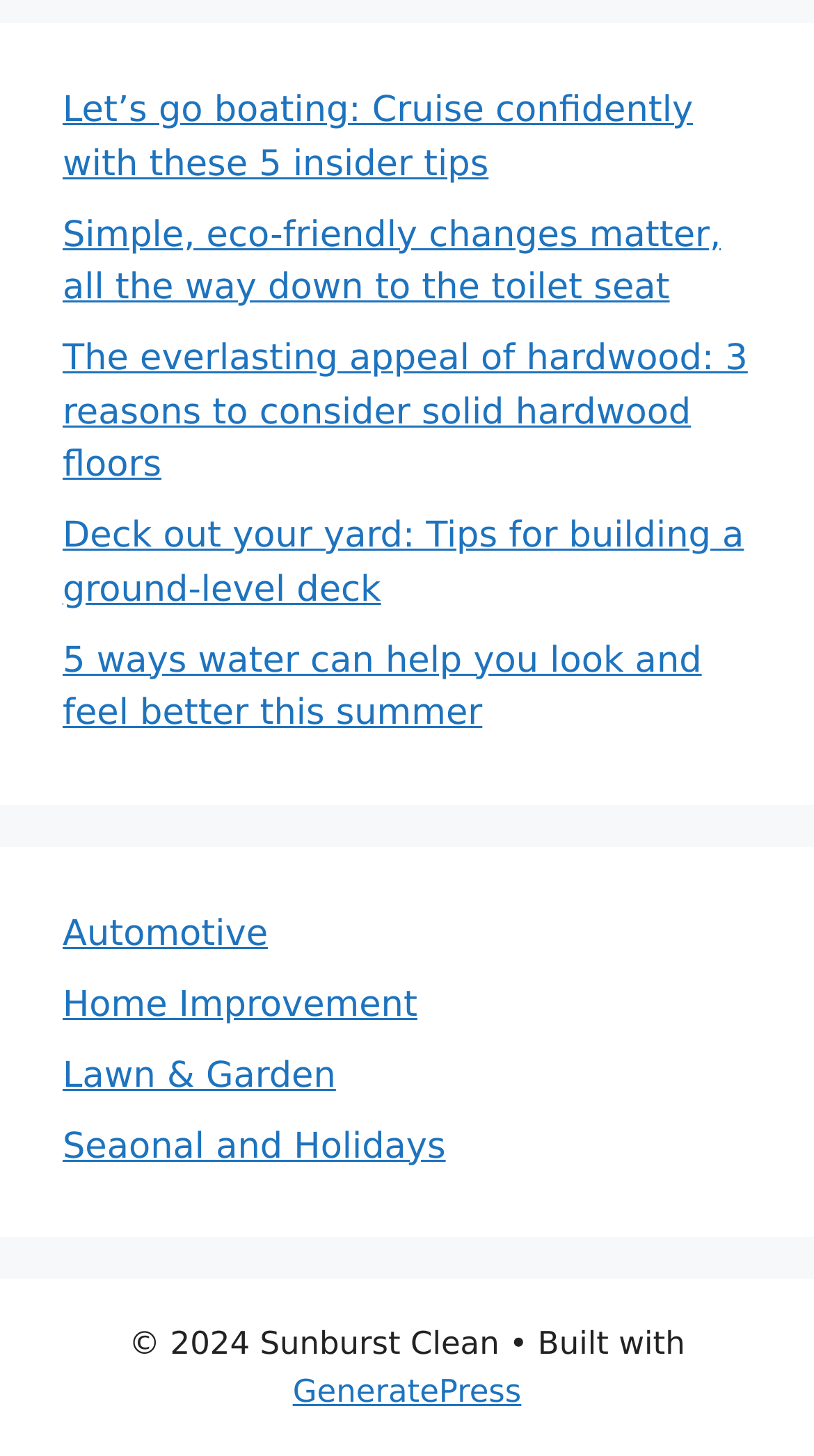How many categories are listed under the second complementary section?
Based on the image, provide your answer in one word or phrase.

4